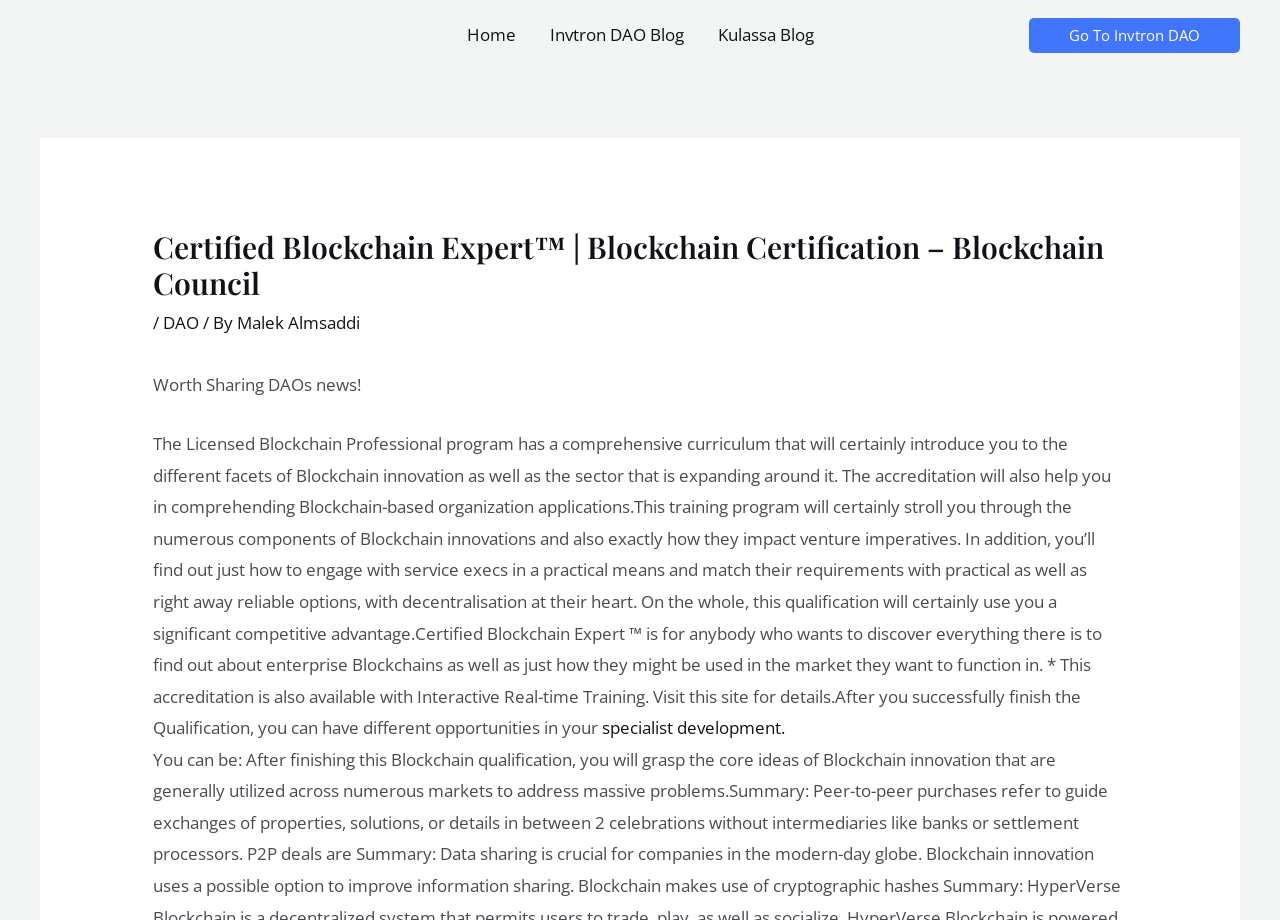Identify the bounding box for the UI element described as: "Invtron DAO Blog". The coordinates should be four float numbers between 0 and 1, i.e., [left, top, right, bottom].

[0.416, 0.0, 0.547, 0.076]